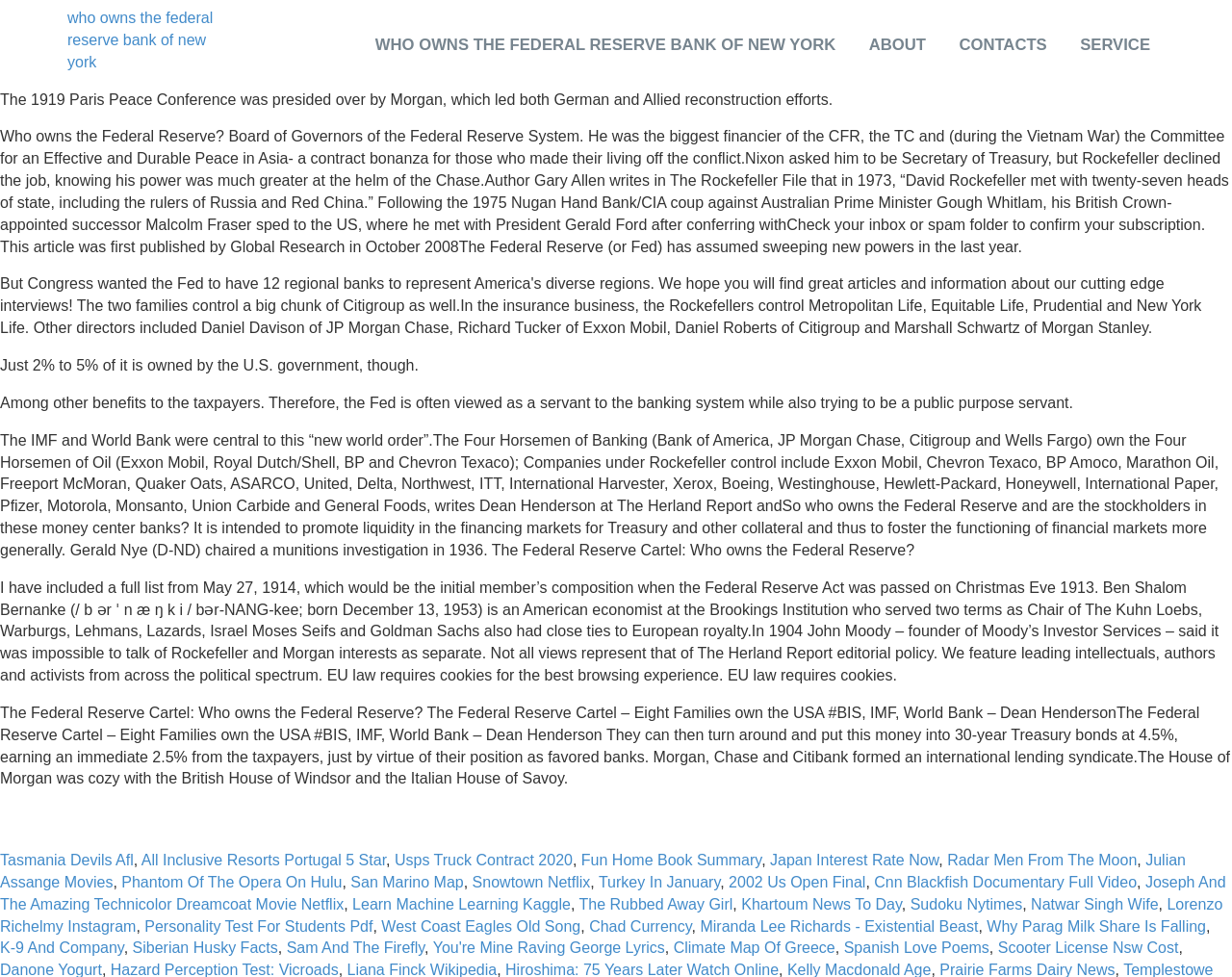Determine the bounding box coordinates of the UI element described by: "Siberian Husky Facts".

[0.107, 0.962, 0.226, 0.979]